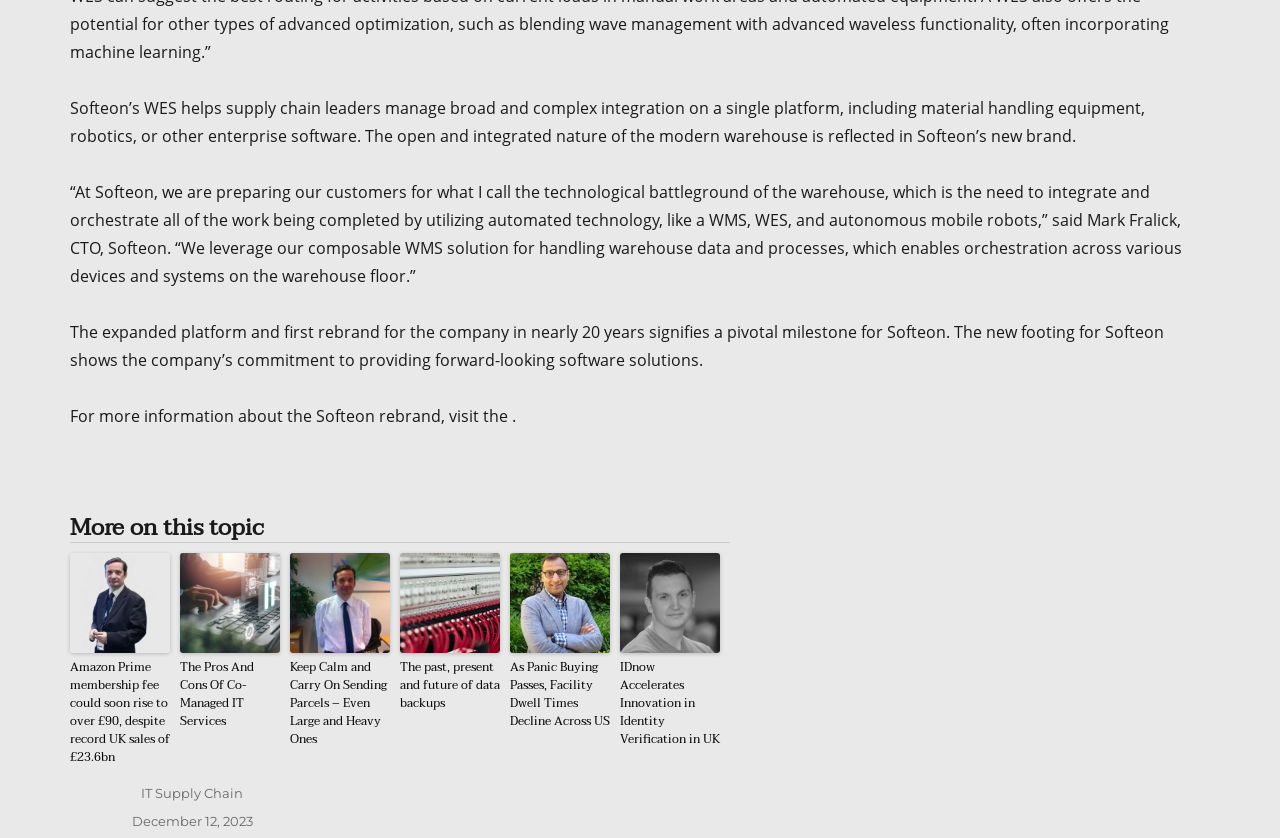Locate the bounding box coordinates of the clickable area to execute the instruction: "Check the article about data backups". Provide the coordinates as four float numbers between 0 and 1, represented as [left, top, right, bottom].

[0.312, 0.66, 0.391, 0.779]